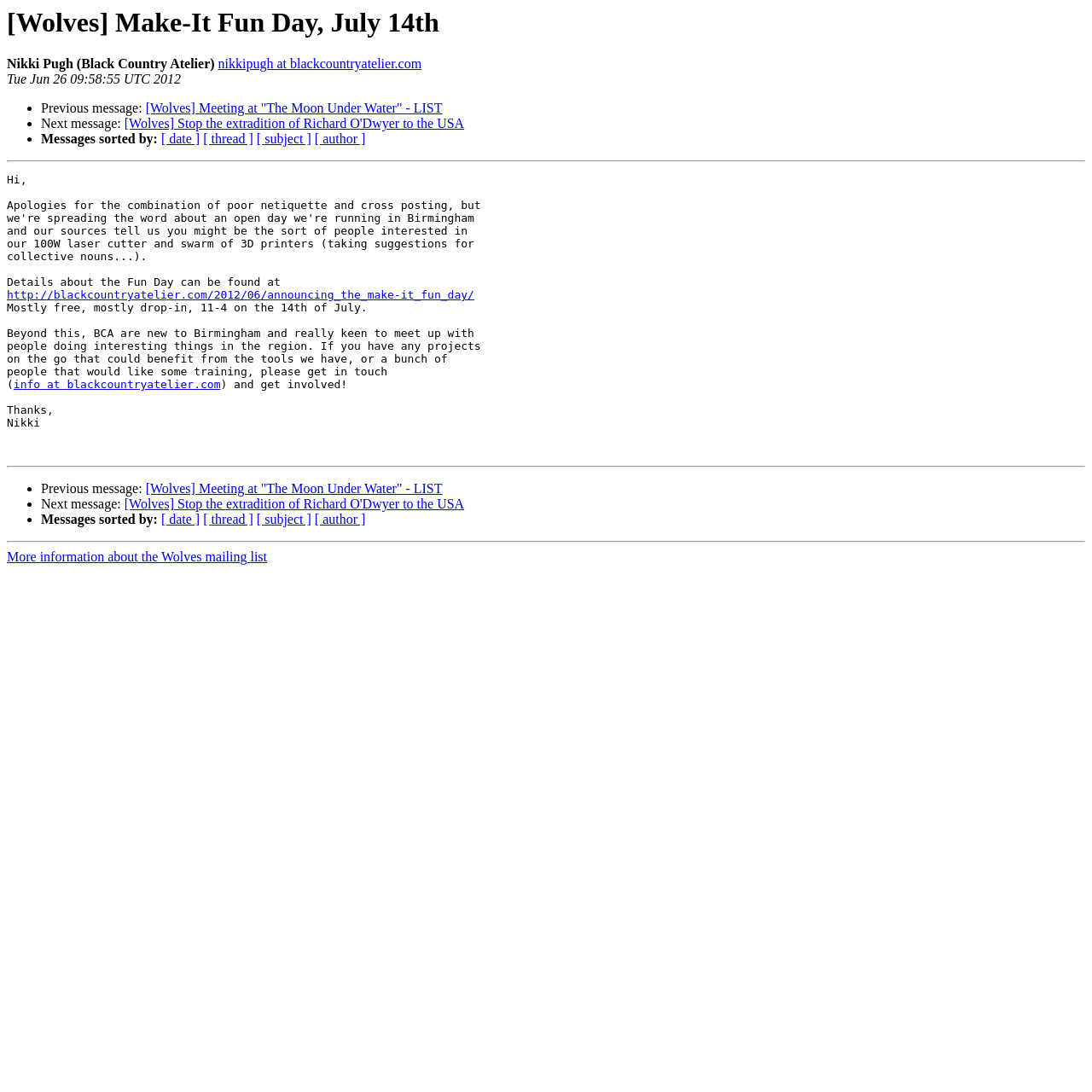What is the name of the mailing list?
Can you offer a detailed and complete answer to this question?

The name of the mailing list can be found by looking at the heading element with the text '[Wolves] Make-It Fun Day, July 14th' which is located at the top of the webpage, indicating that the mailing list is called 'Wolves'.